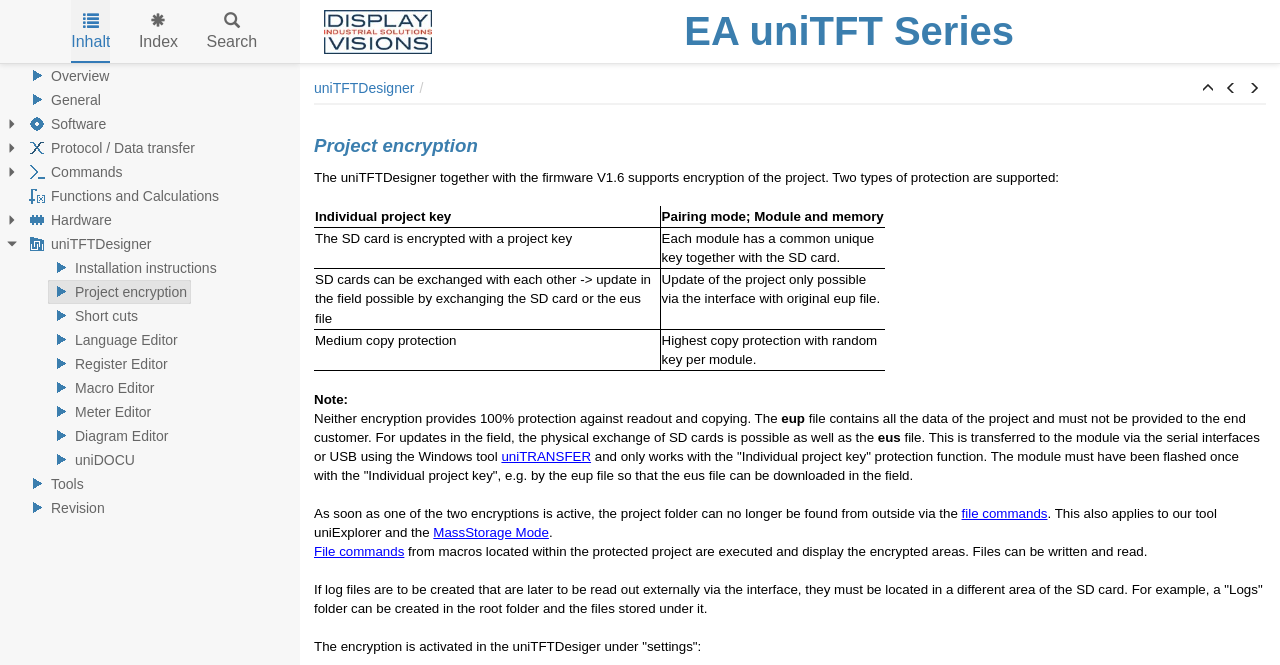What is the name of the series?
Look at the image and provide a short answer using one word or a phrase.

EA uniTFT